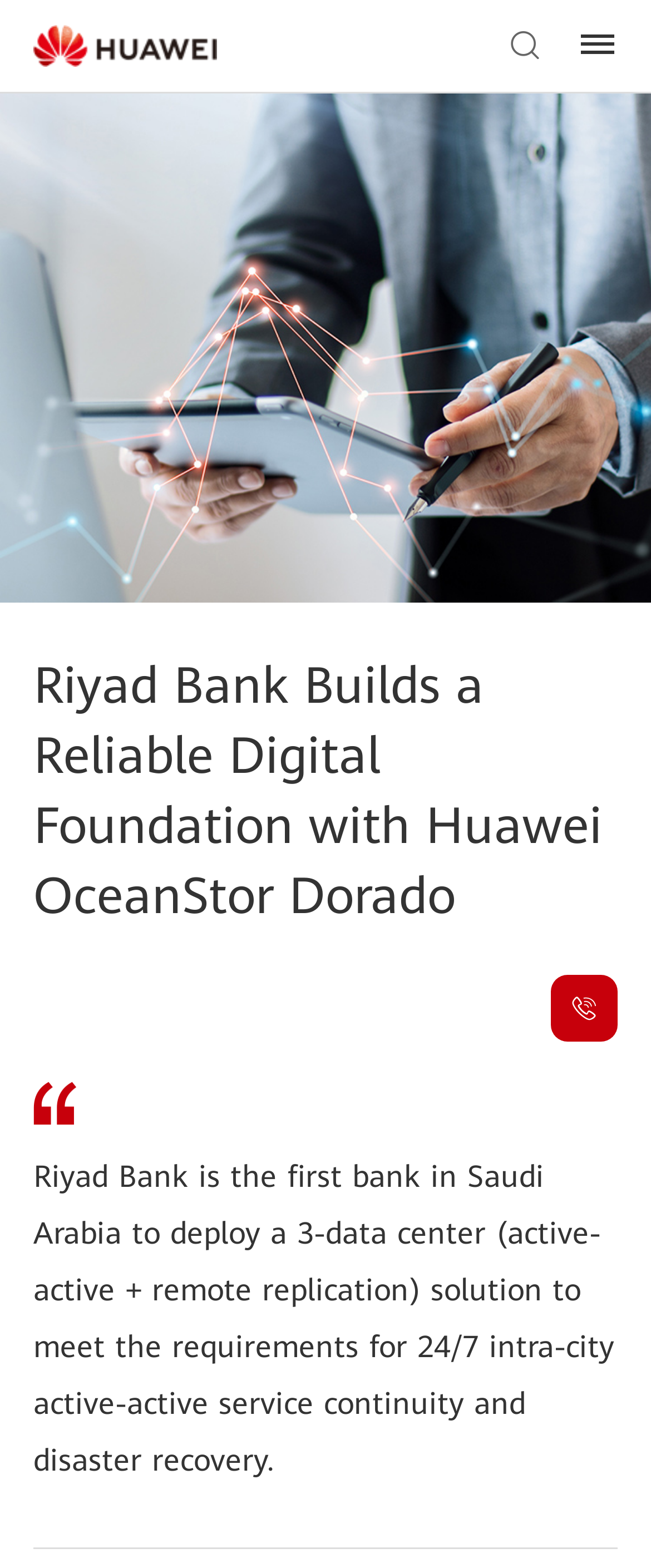What is the logo on the top left corner?
Based on the image, provide your answer in one word or phrase.

Huawei